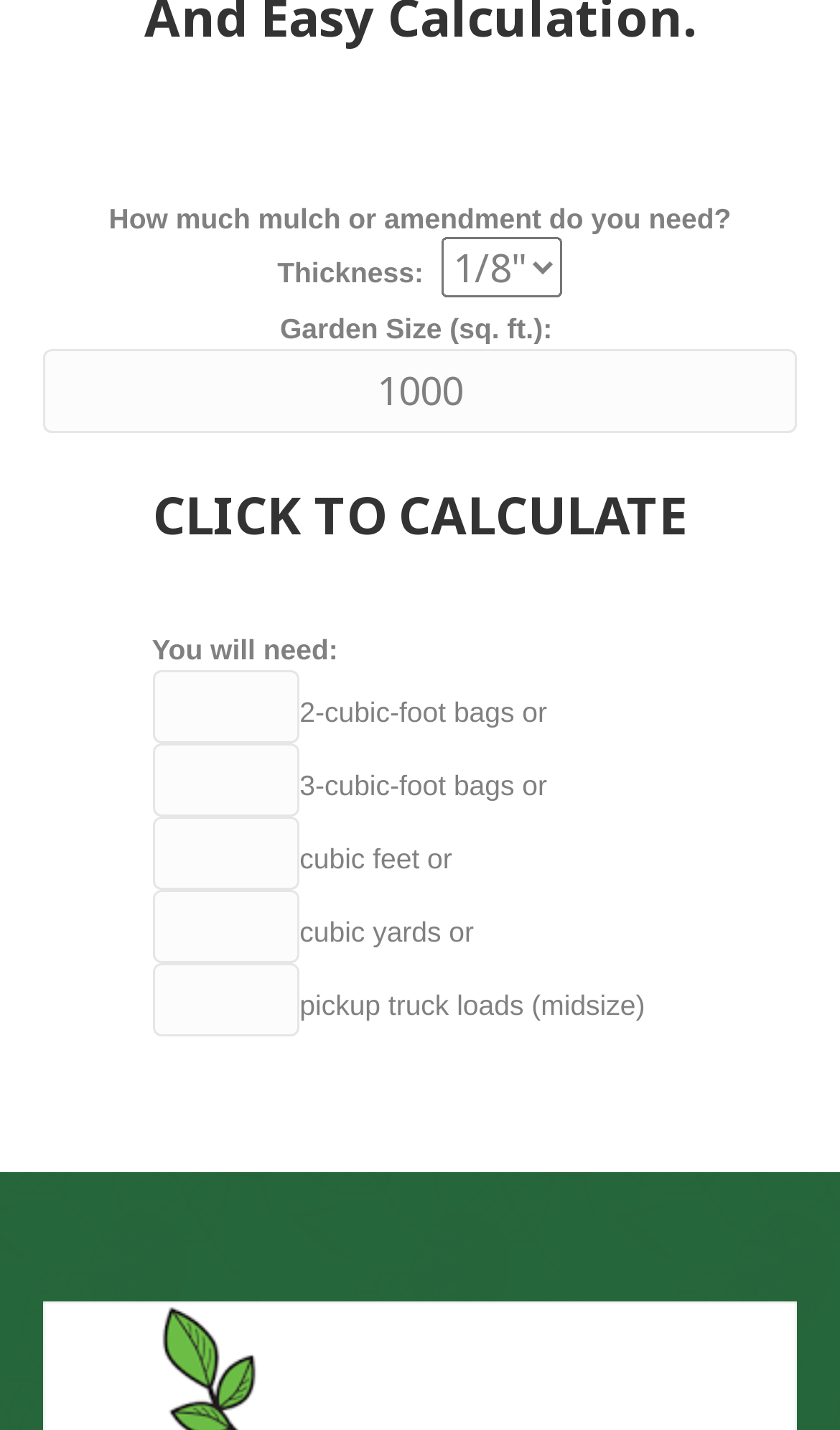Identify the bounding box coordinates for the region to click in order to carry out this instruction: "Select thickness". Provide the coordinates using four float numbers between 0 and 1, formatted as [left, top, right, bottom].

[0.526, 0.166, 0.67, 0.208]